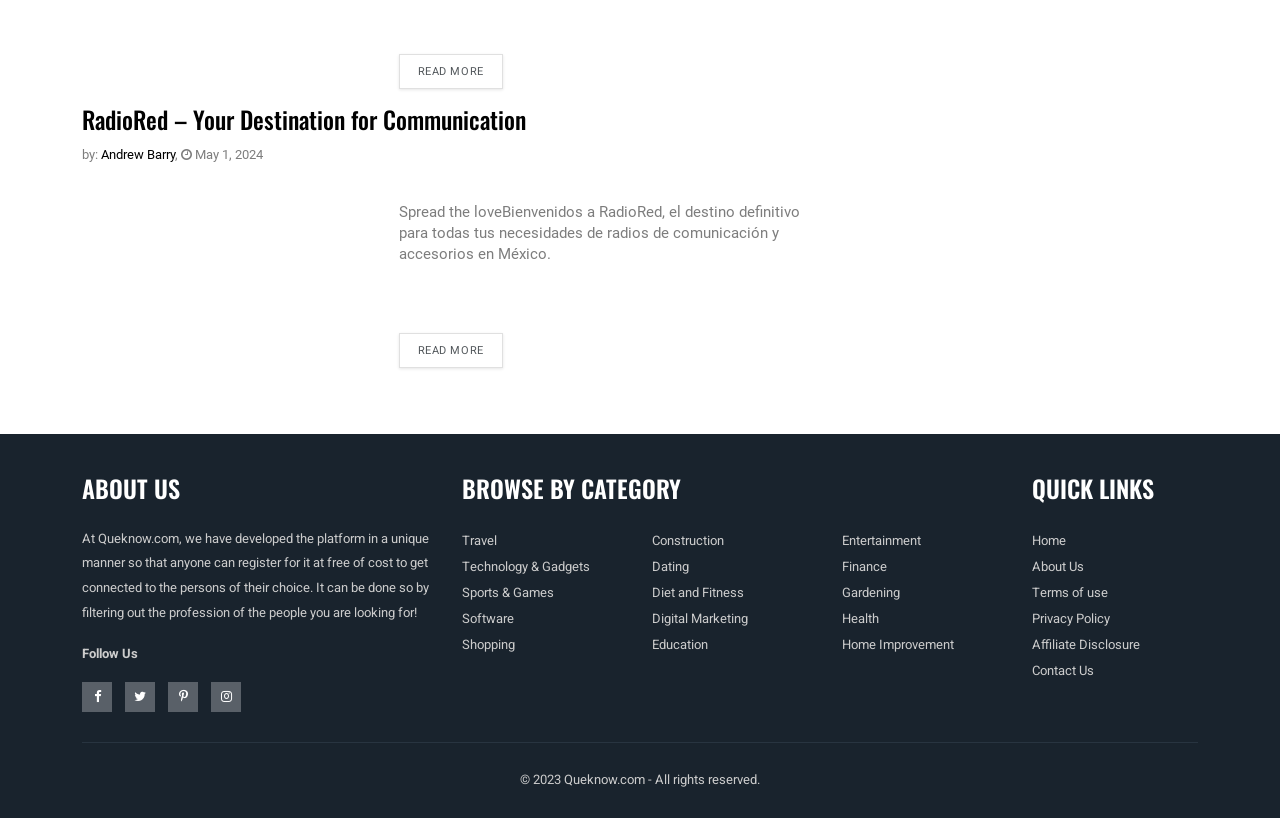Please find the bounding box for the UI component described as follows: "Diet and Fitness".

[0.509, 0.712, 0.581, 0.736]